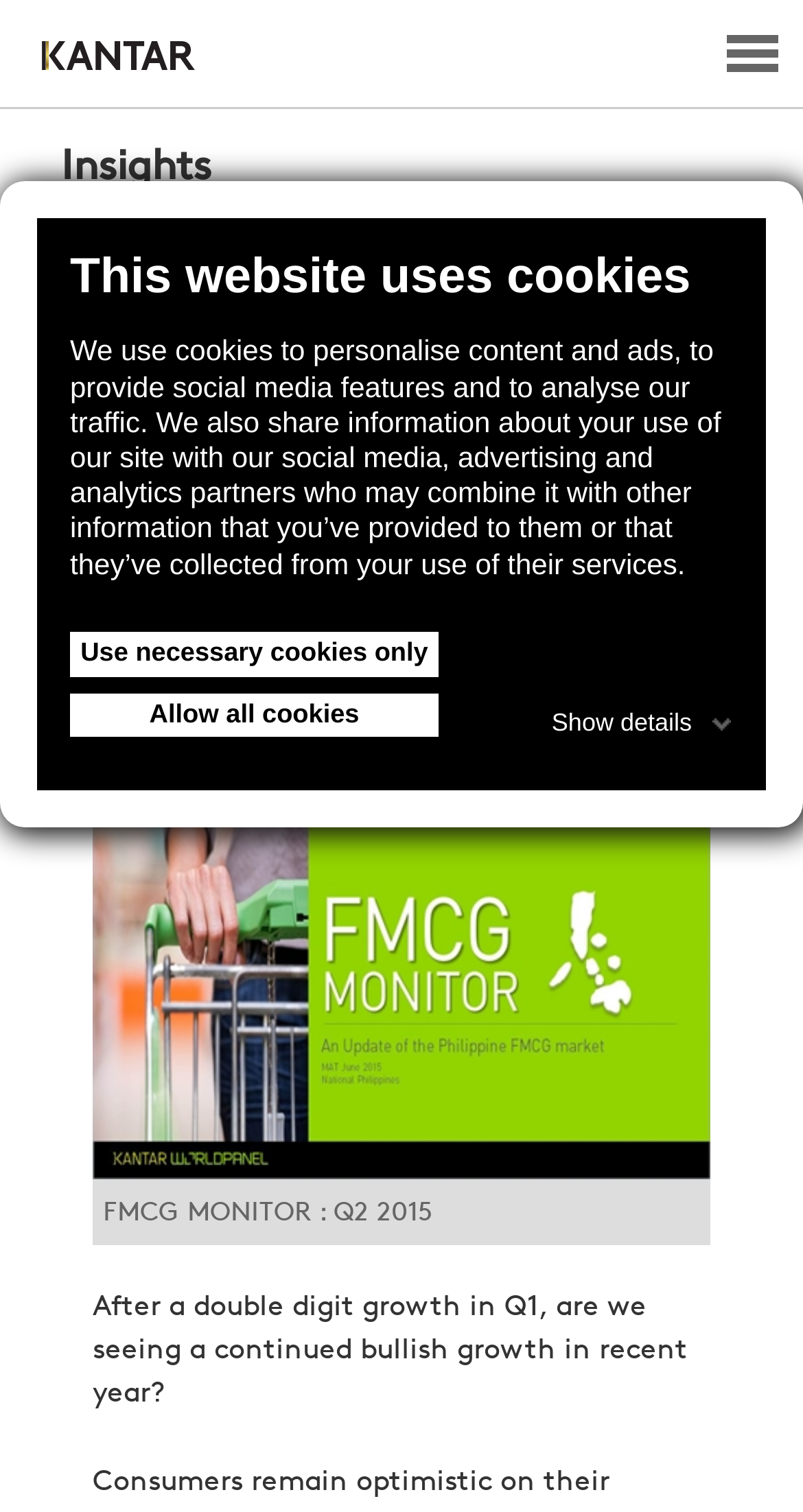Provide a single word or phrase answer to the question: 
What is the topic of the report?

FMCG growth